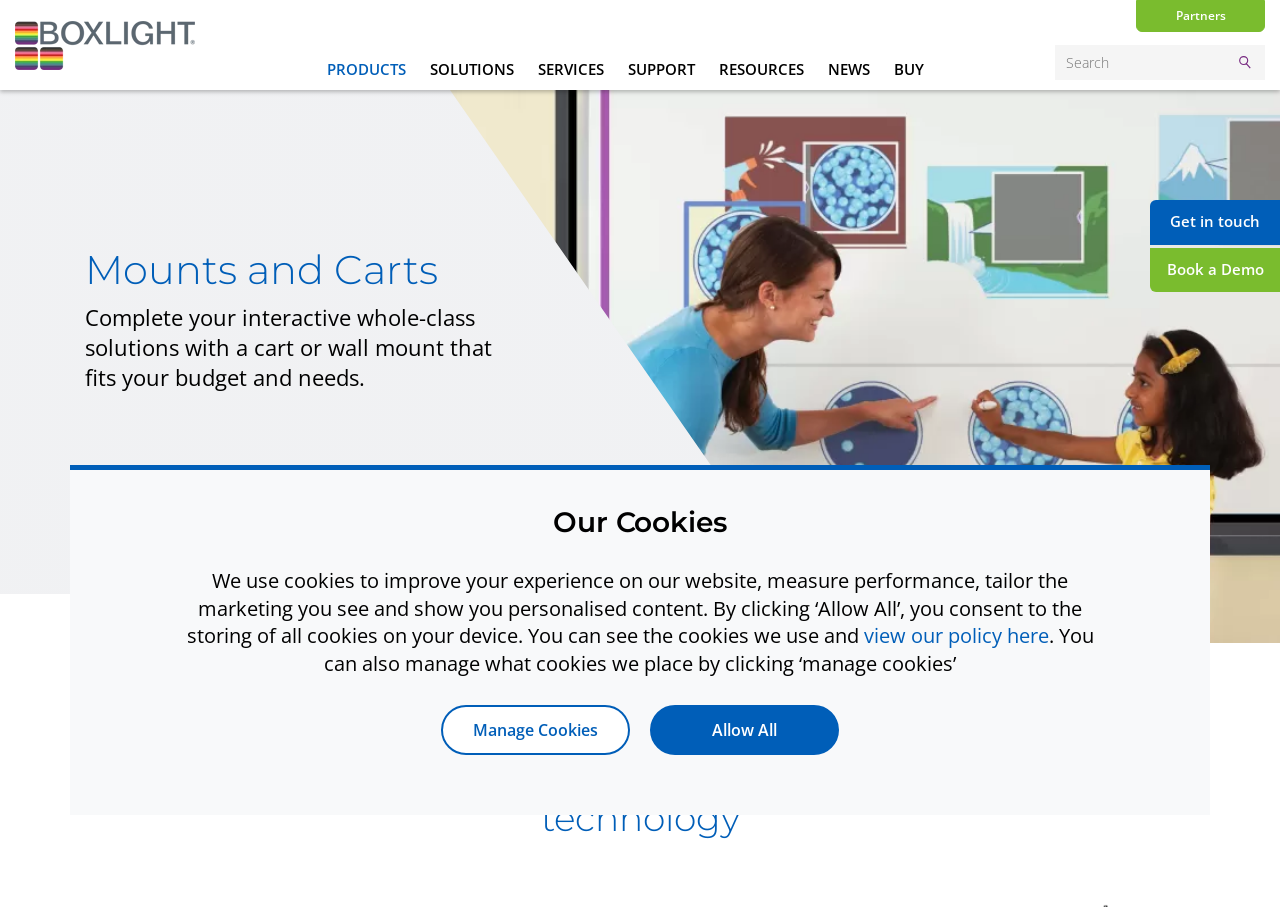Determine the bounding box coordinates of the section I need to click to execute the following instruction: "Book a demo". Provide the coordinates as four float numbers between 0 and 1, i.e., [left, top, right, bottom].

[0.898, 0.273, 1.0, 0.322]